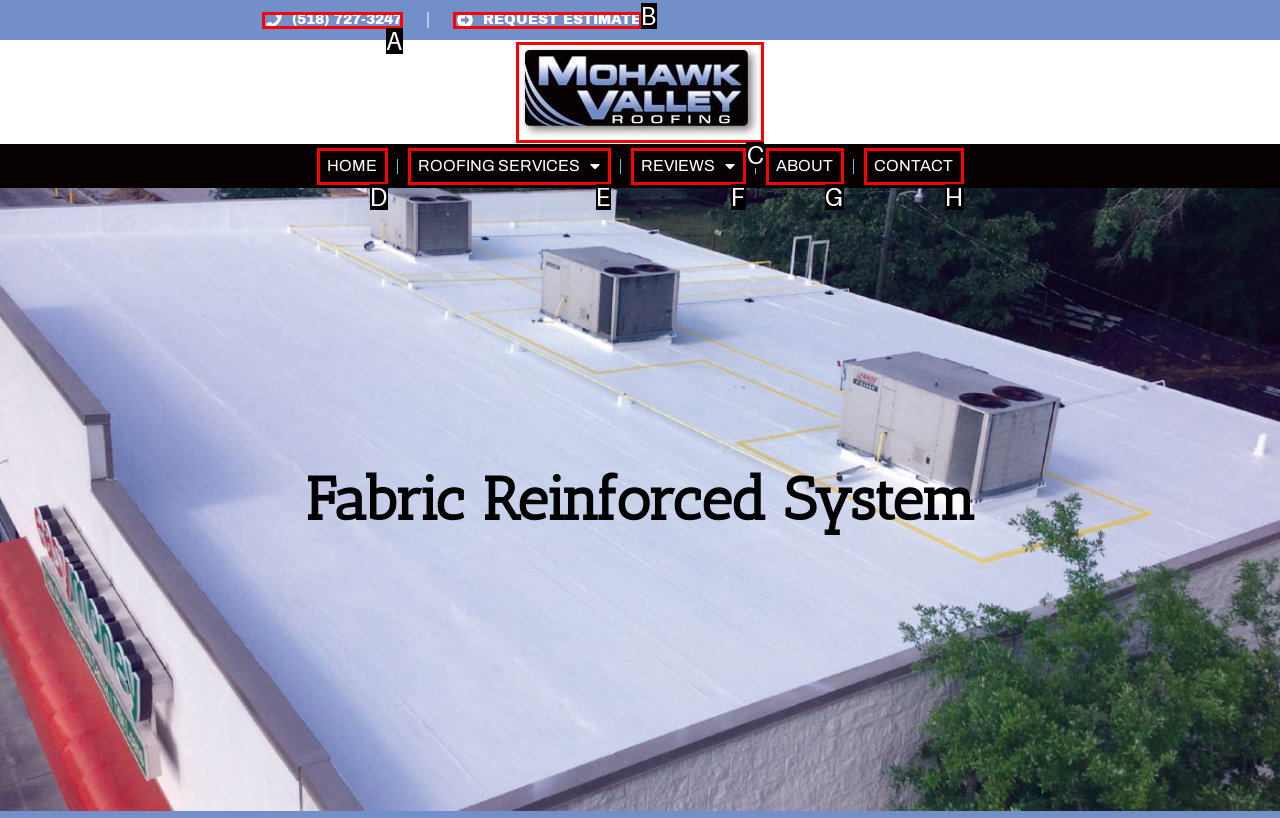Given the description: Cookie Declaration, select the HTML element that best matches it. Reply with the letter of your chosen option.

None